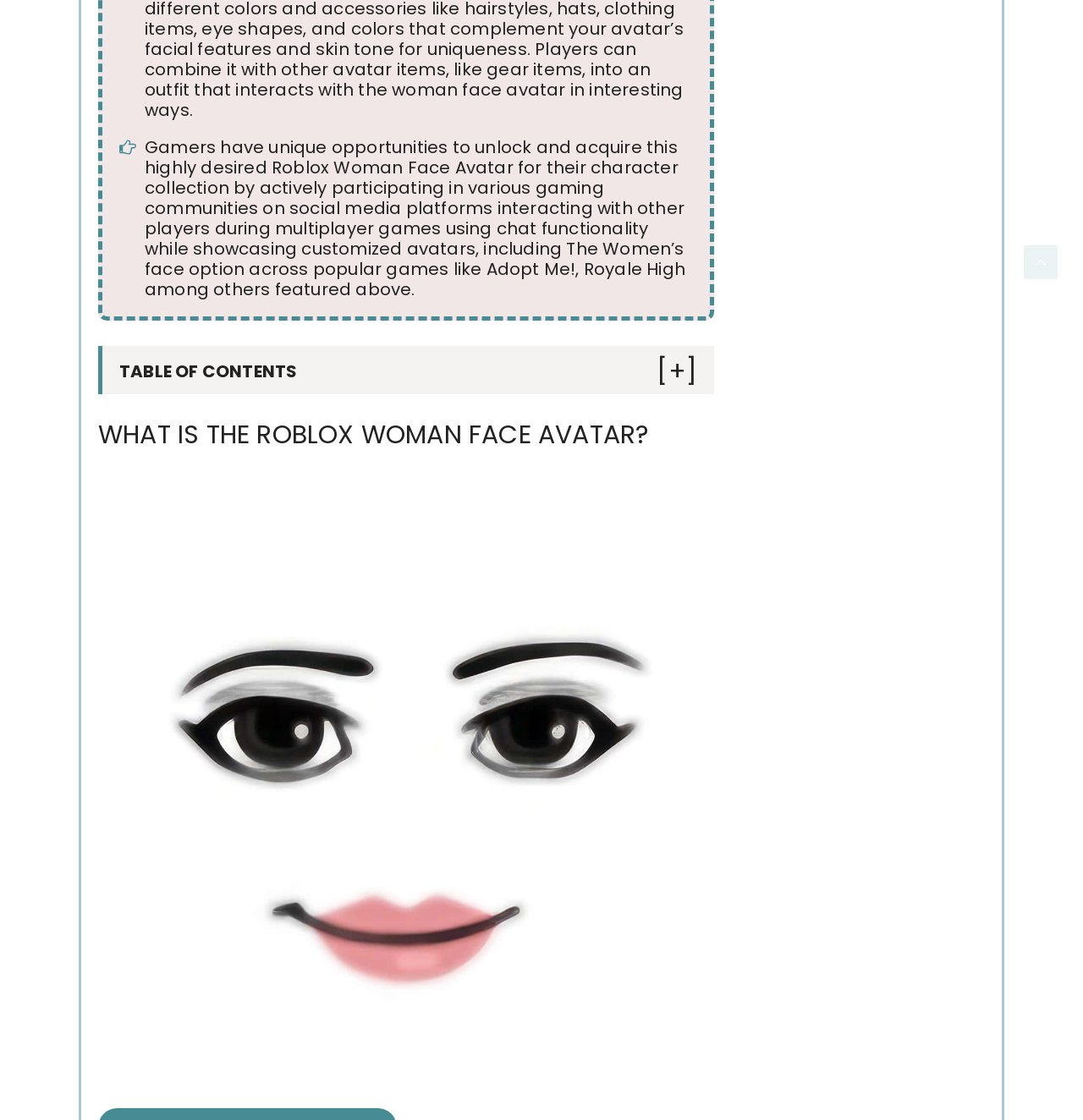Respond with a single word or short phrase to the following question: 
What is the name of the game mentioned in the first sentence of the webpage?

Adopt Me!